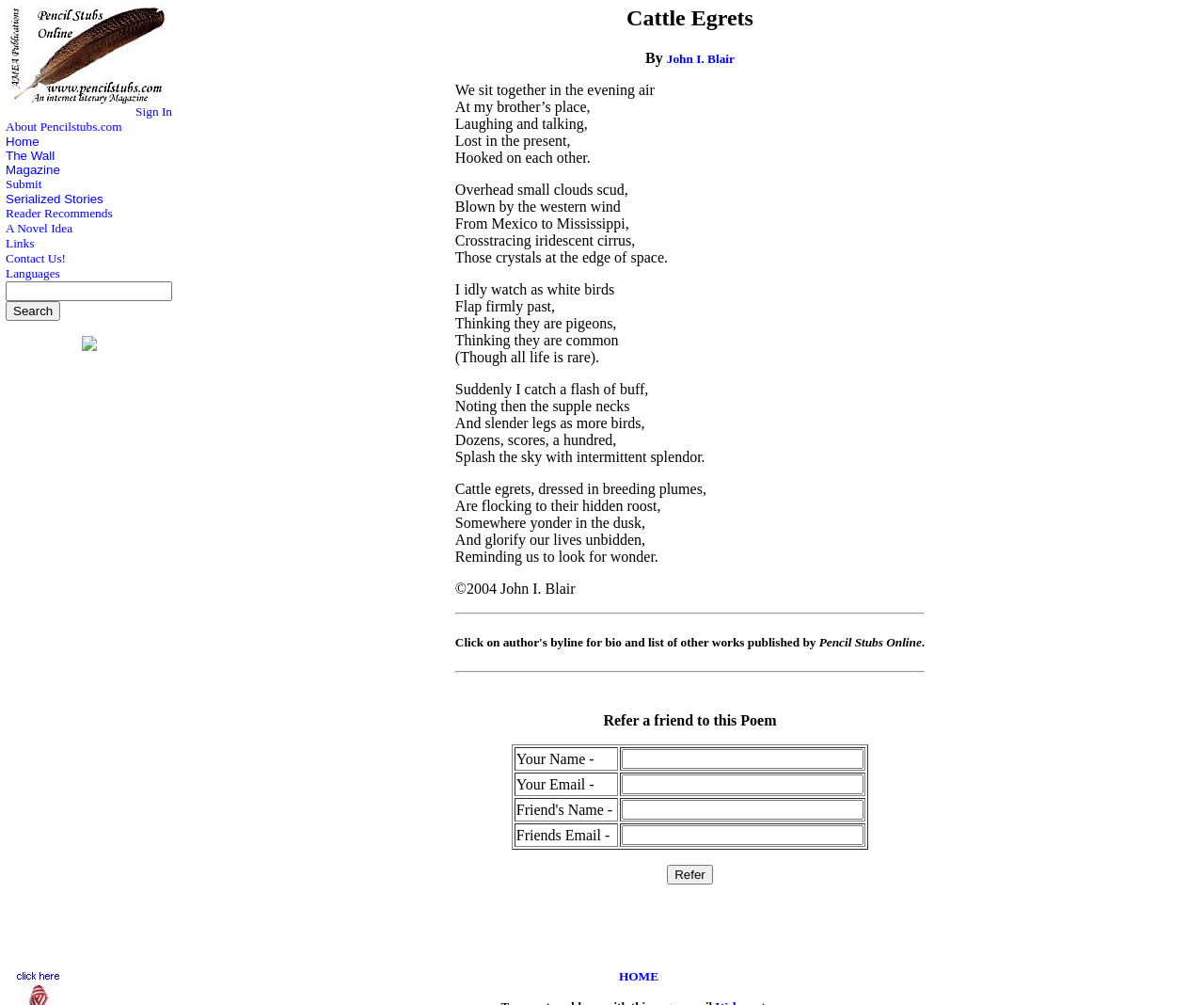What is the title of the poem?
Using the image, give a concise answer in the form of a single word or short phrase.

Cattle Egrets